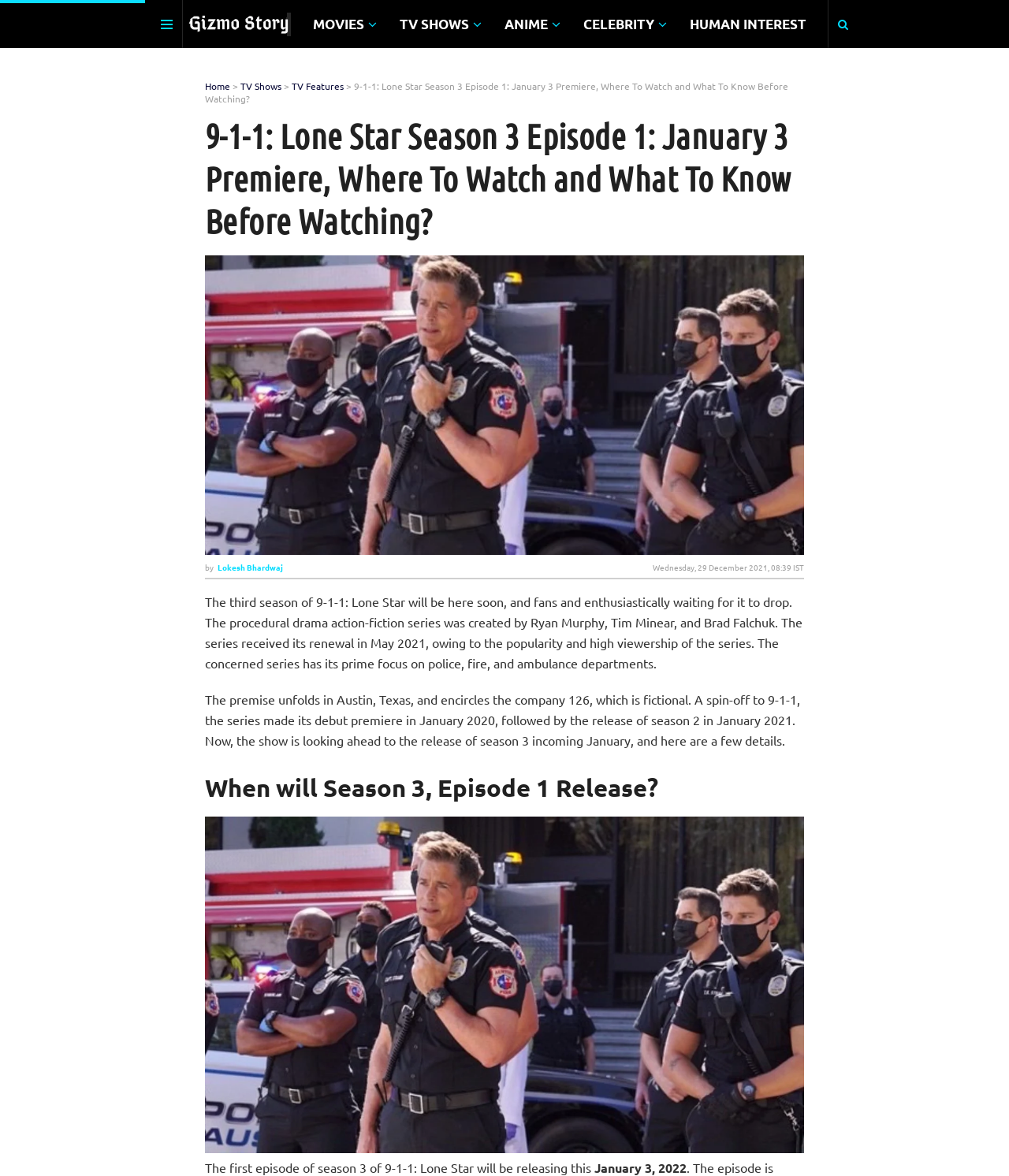Please identify the primary heading of the webpage and give its text content.

9-1-1: Lone Star Season 3 Episode 1: January 3 Premiere, Where To Watch and What To Know Before Watching?